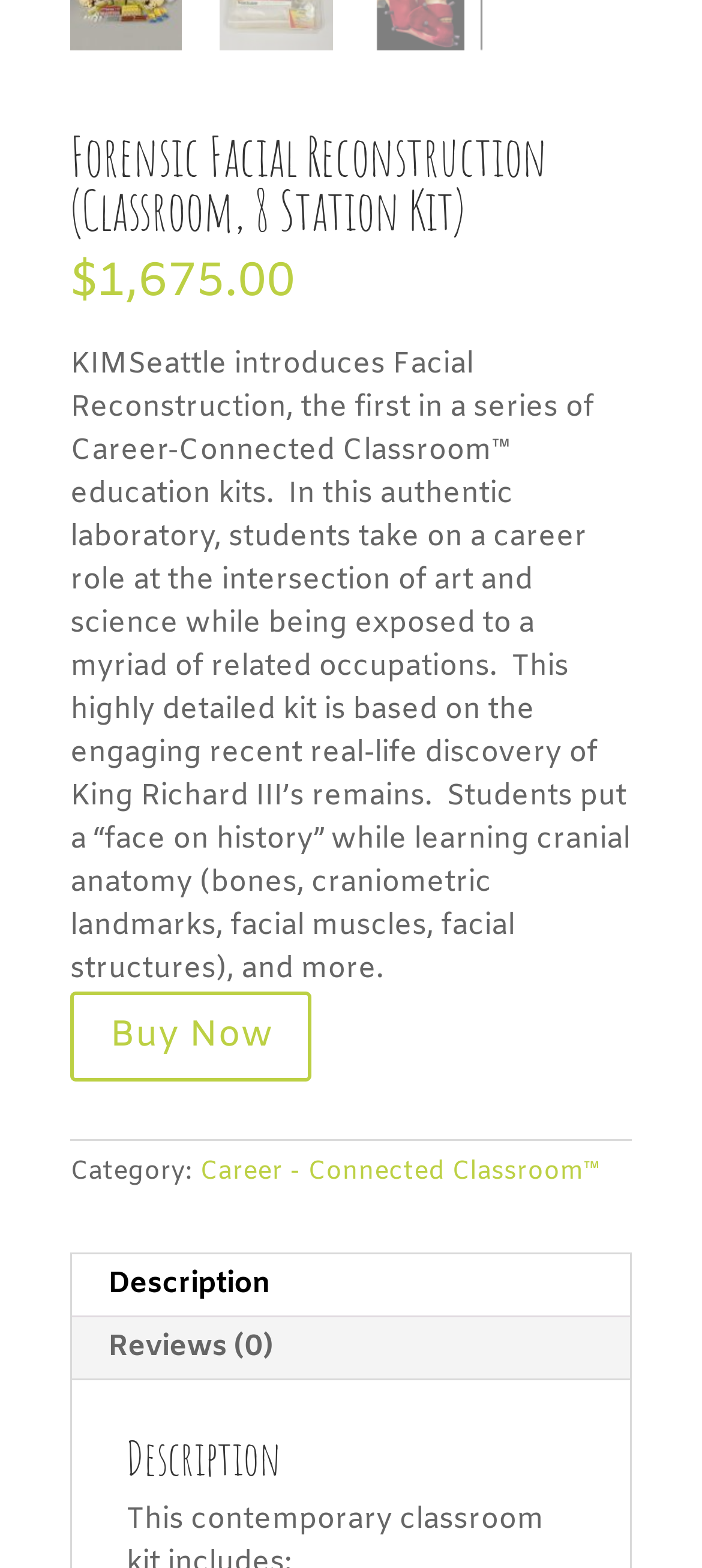Answer in one word or a short phrase: 
What is the topic of the laboratory in the kit?

King Richard III’s remains